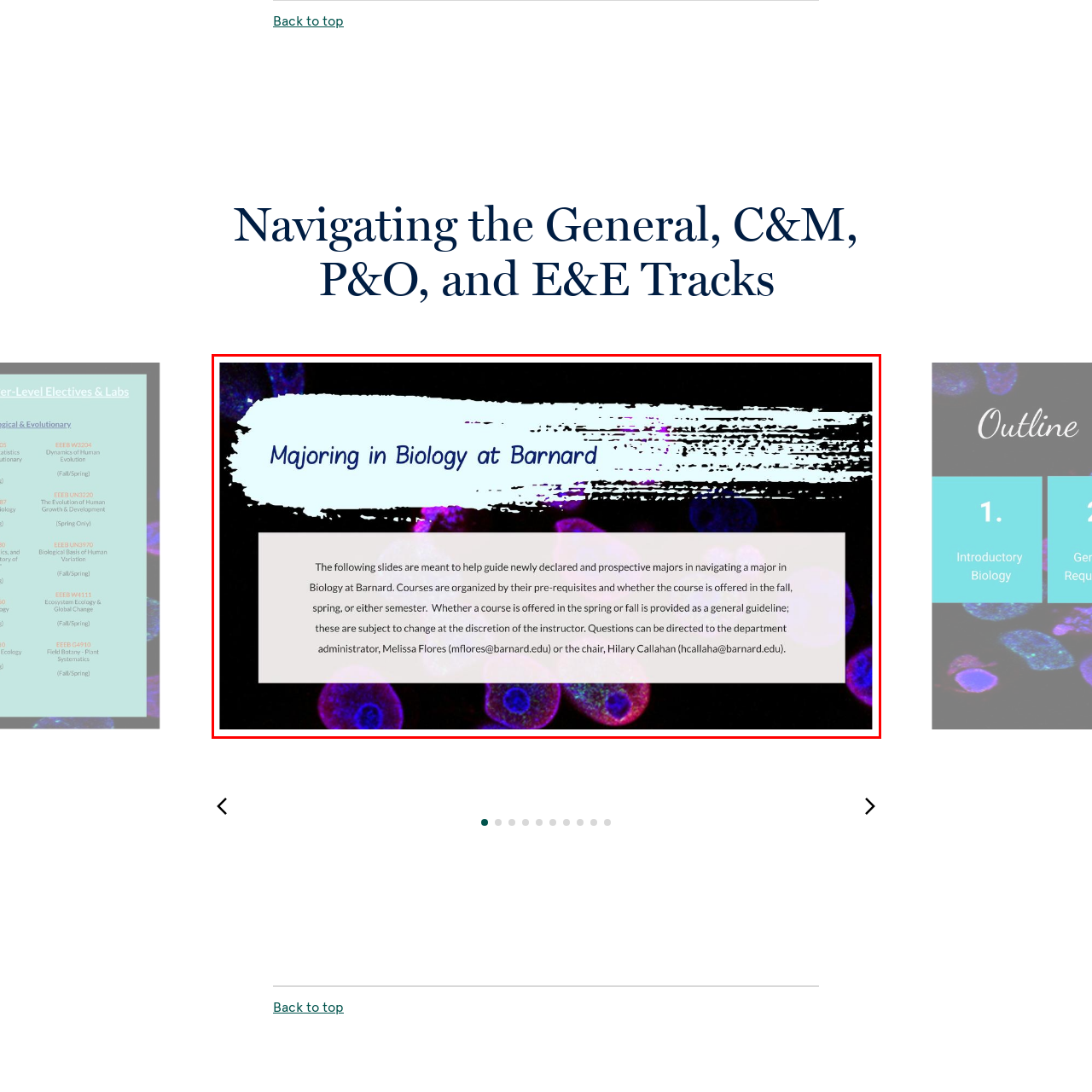Direct your attention to the red-bounded image and answer the question with a single word or phrase:
What is the purpose of the body text?

Provide essential information